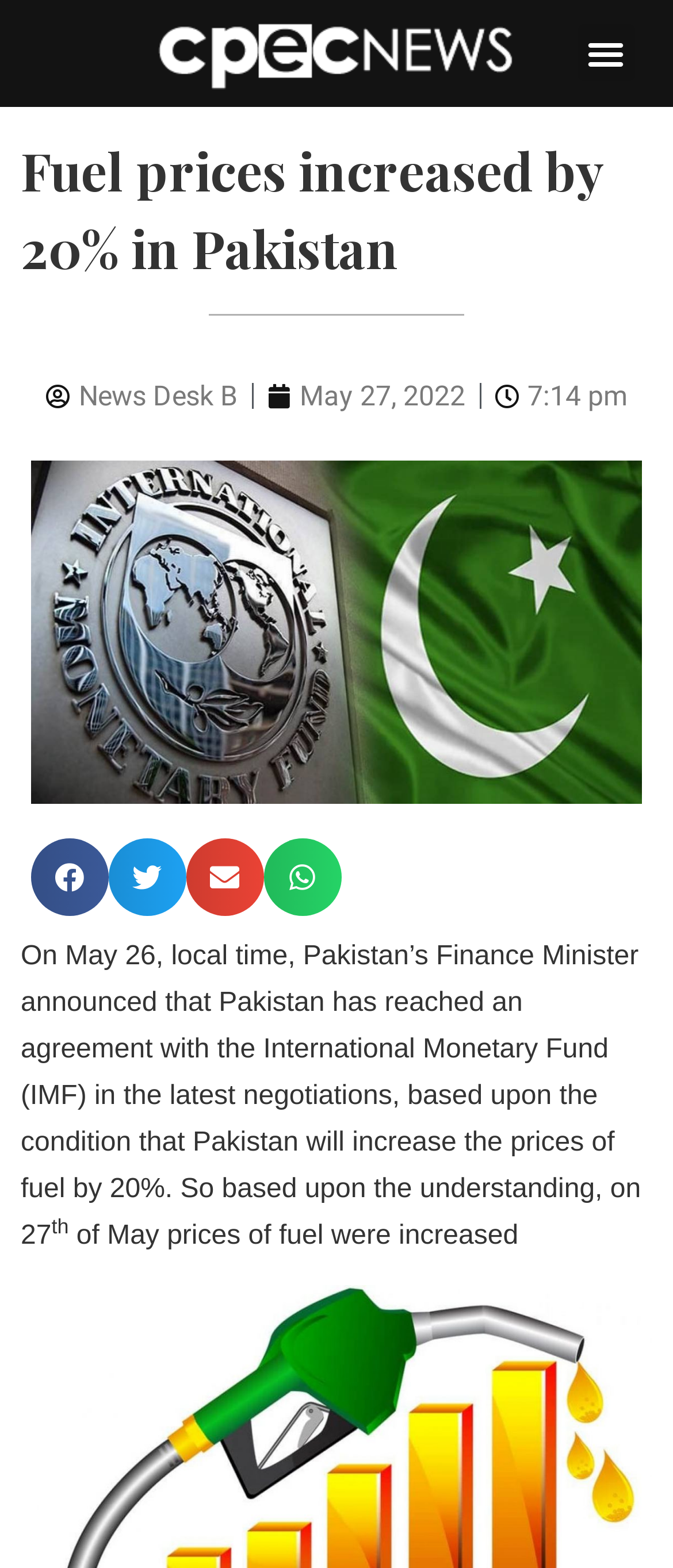Locate the UI element described as follows: "Menu". Return the bounding box coordinates as four float numbers between 0 and 1 in the order [left, top, right, bottom].

[0.858, 0.016, 0.942, 0.052]